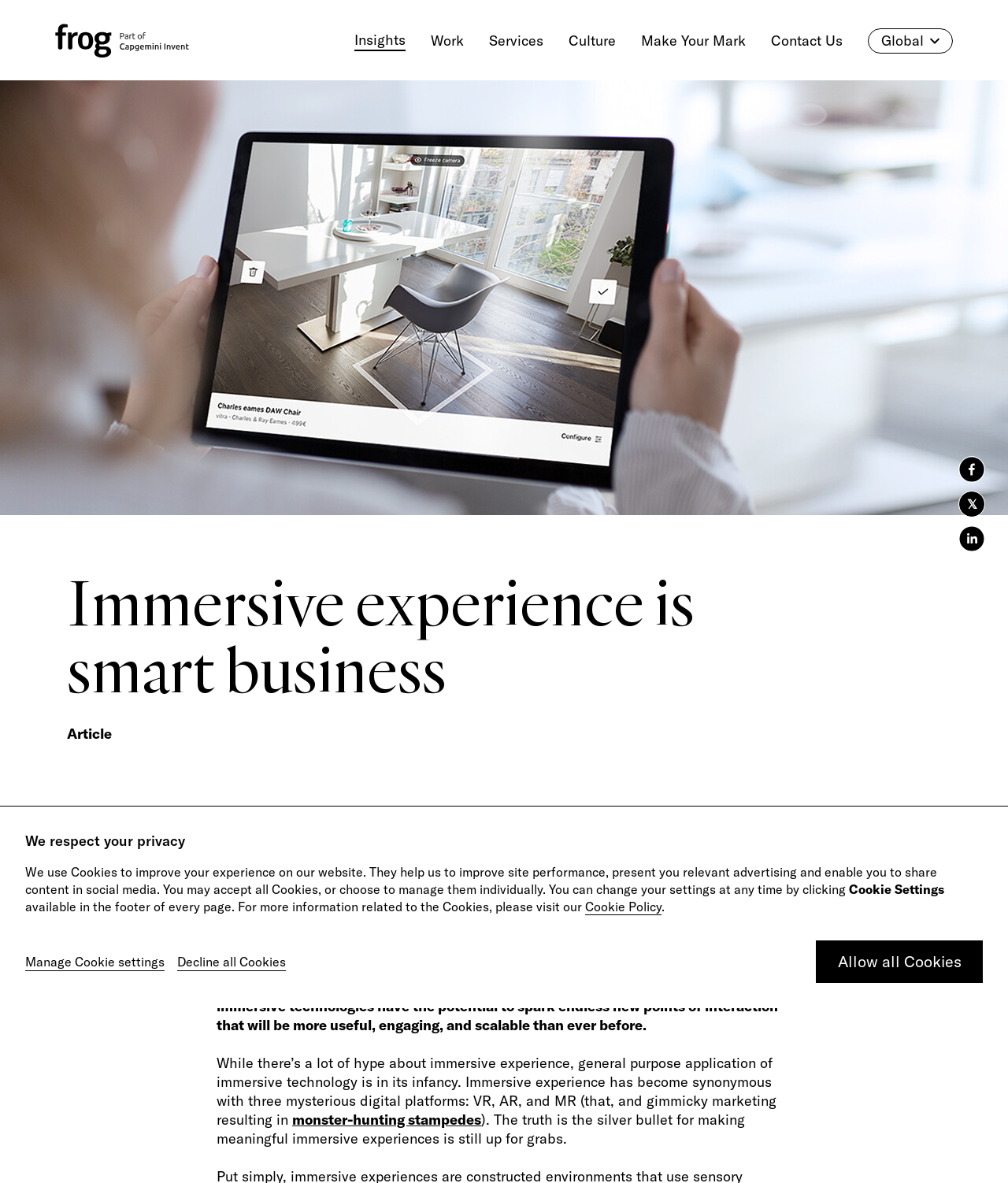What is the purpose of the buttons at the top right?
Refer to the image and respond with a one-word or short-phrase answer.

Social media sharing